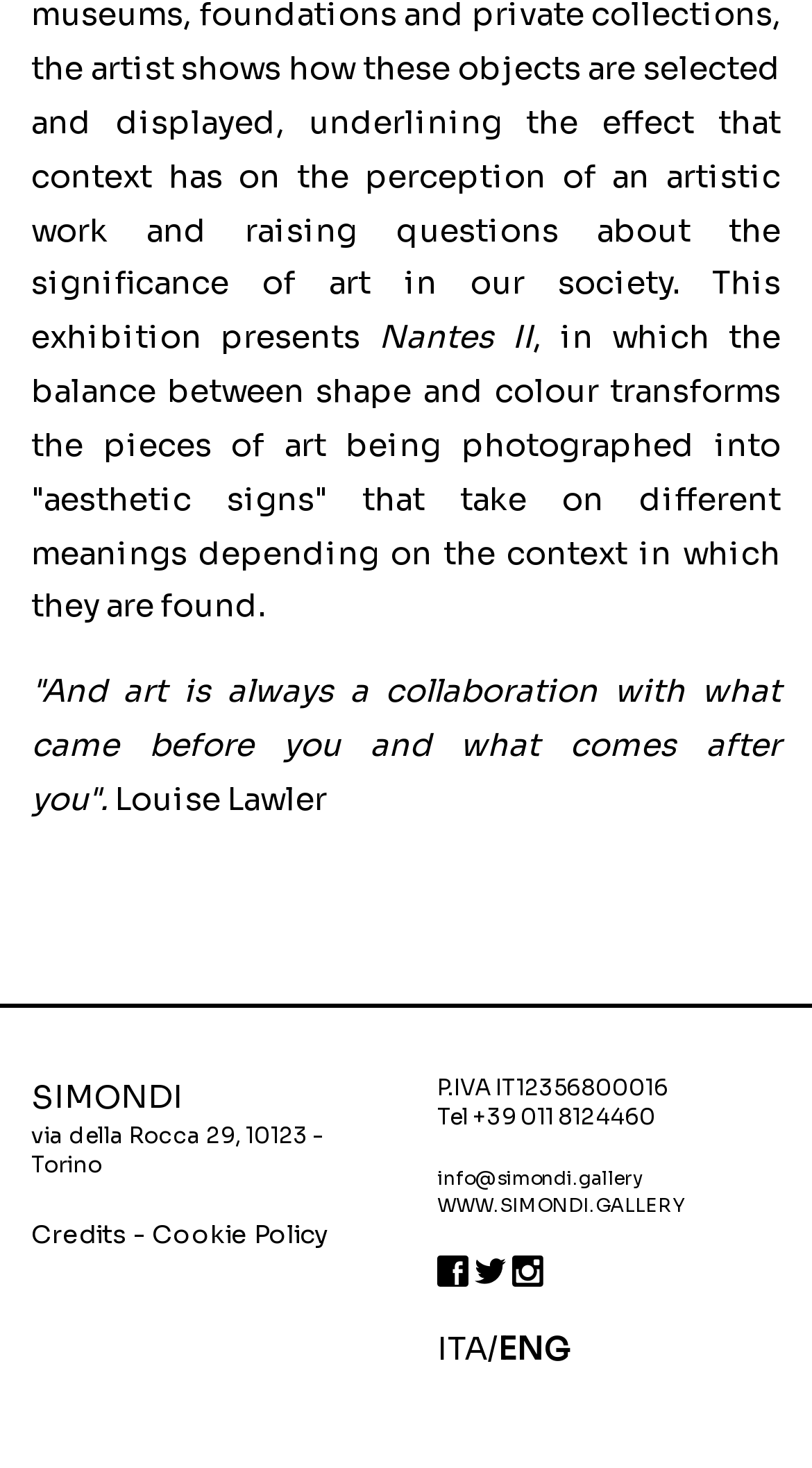Give a short answer using one word or phrase for the question:
What is the phone number of the art gallery?

+39 011 8124460